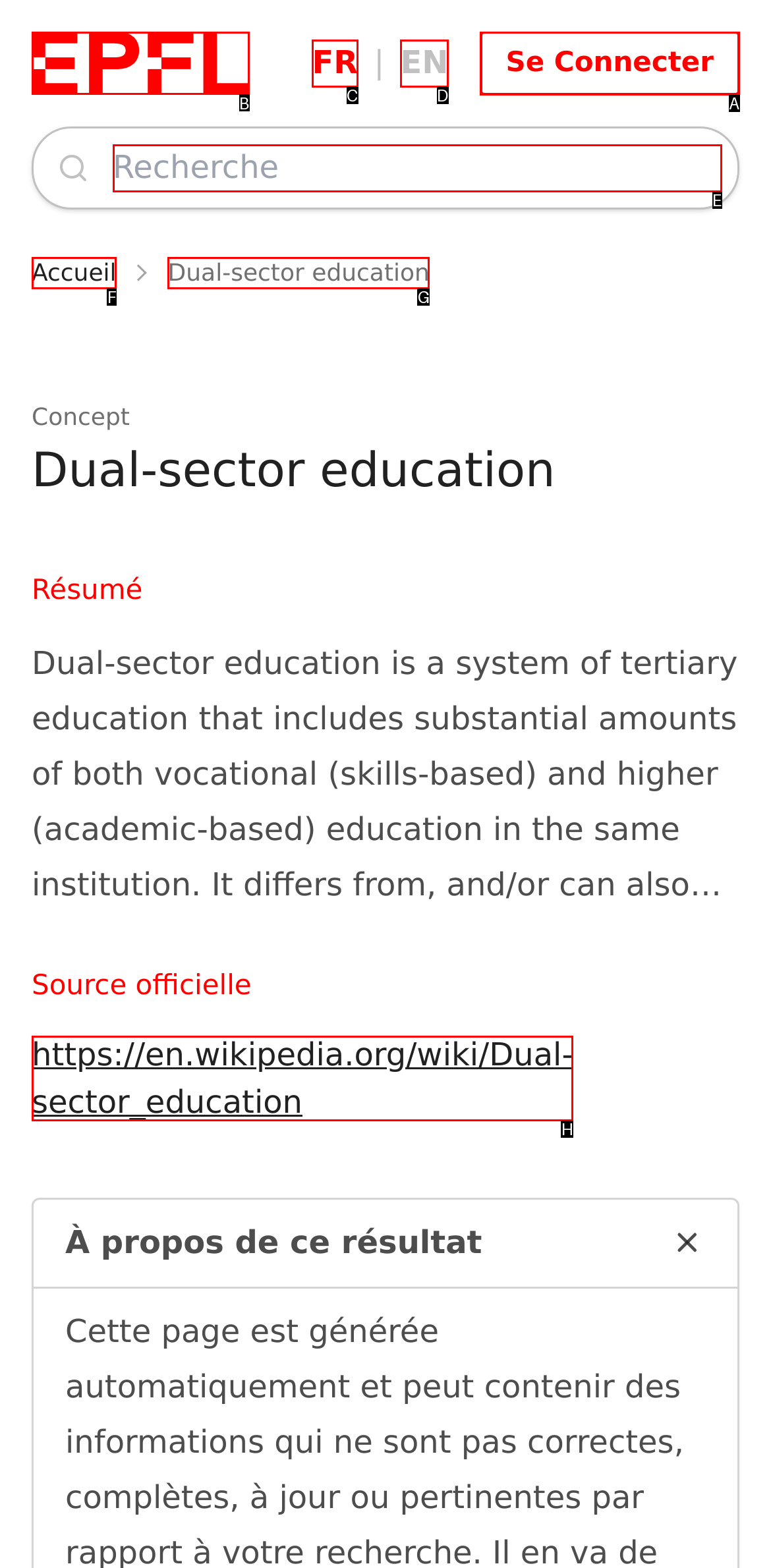Identify the UI element that corresponds to this description: https://en.wikipedia.org/wiki/Dual-sector_education
Respond with the letter of the correct option.

H